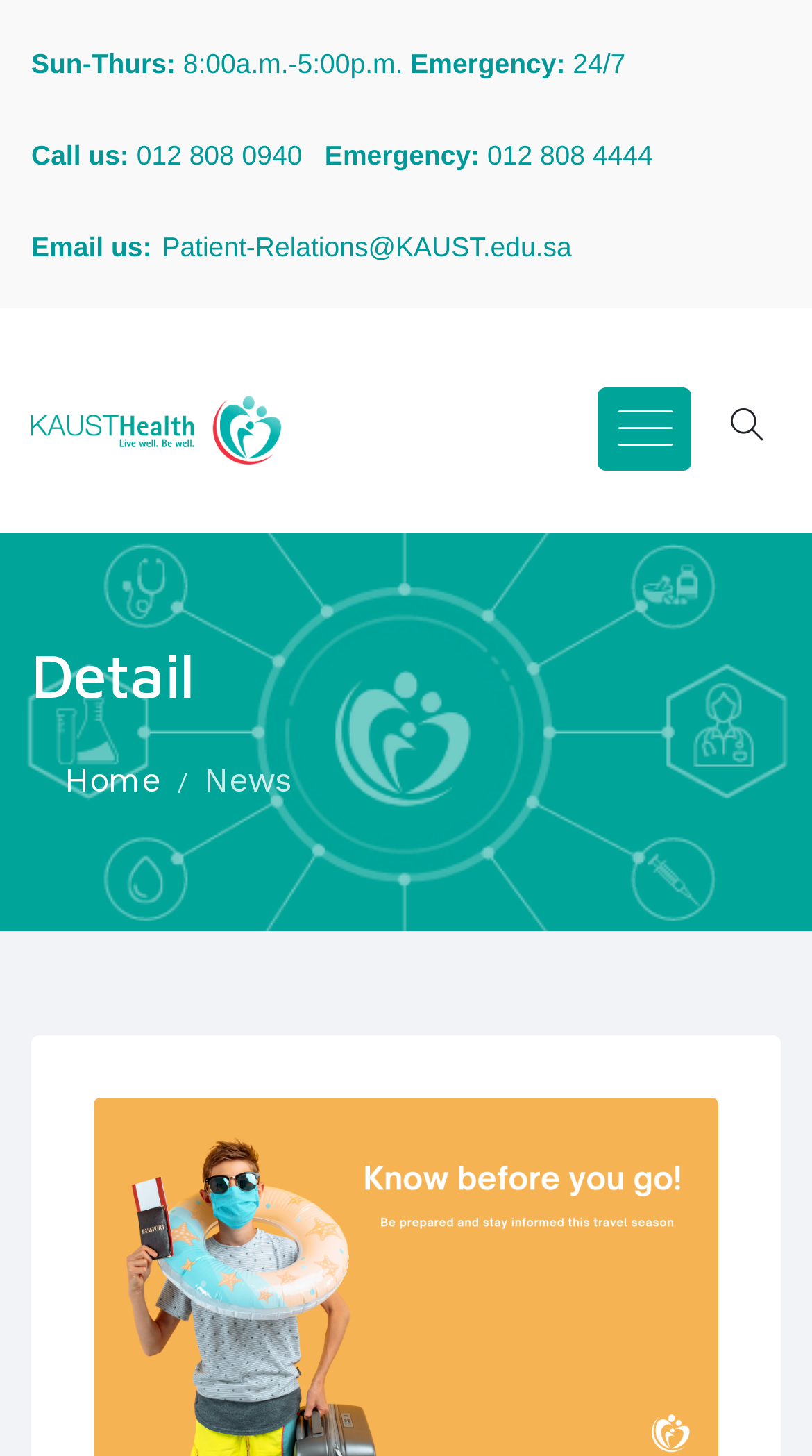What are the operating hours from Sunday to Thursday?
Based on the image, answer the question with a single word or brief phrase.

8:00a.m.-5:00p.m.